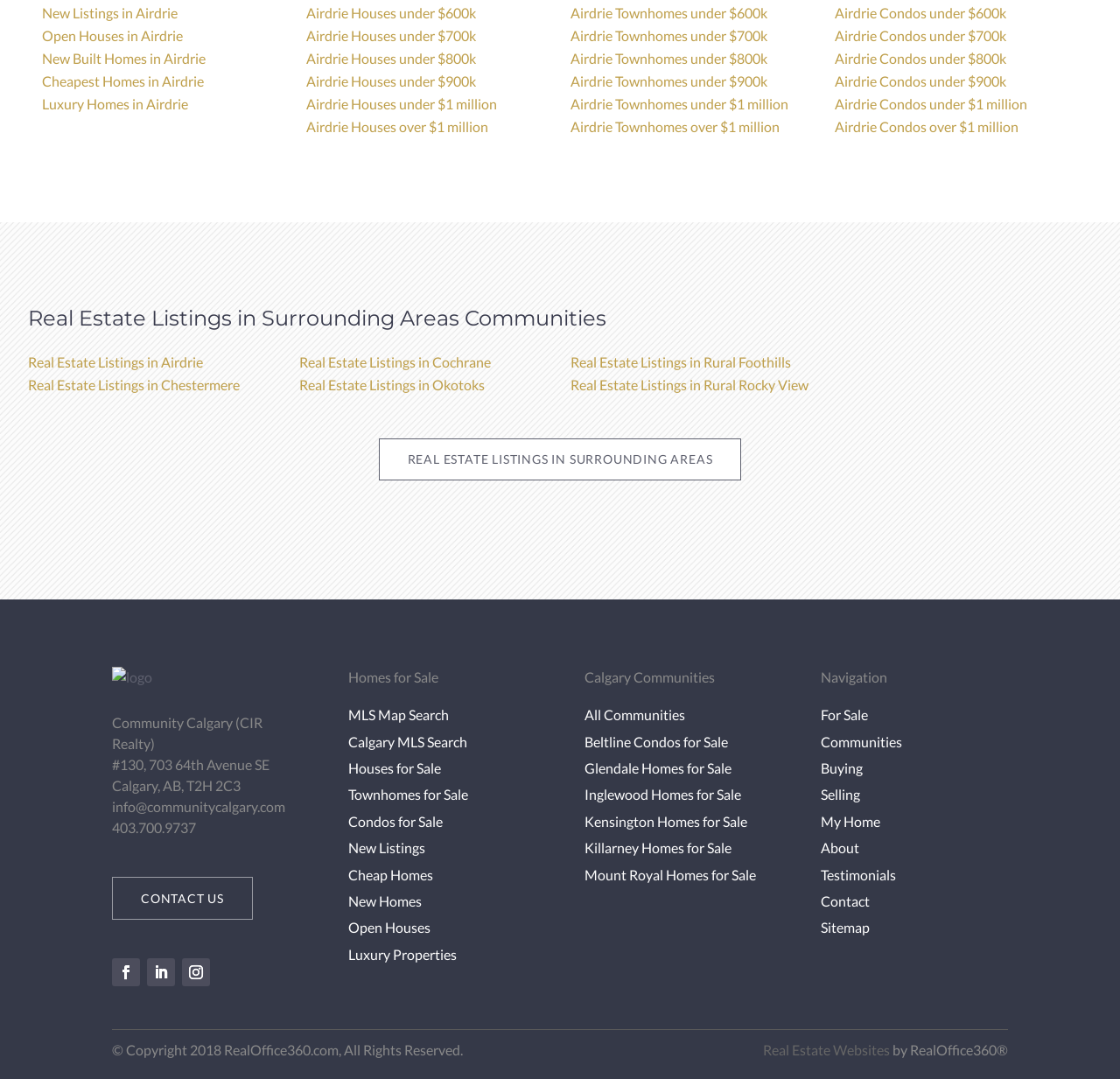With reference to the screenshot, provide a detailed response to the question below:
What is the name of the real estate company?

I found the answer by looking at the logo and the text next to it, which says 'Community Calgary (CIR Realty)'. This suggests that Community Calgary is the name of the real estate company.